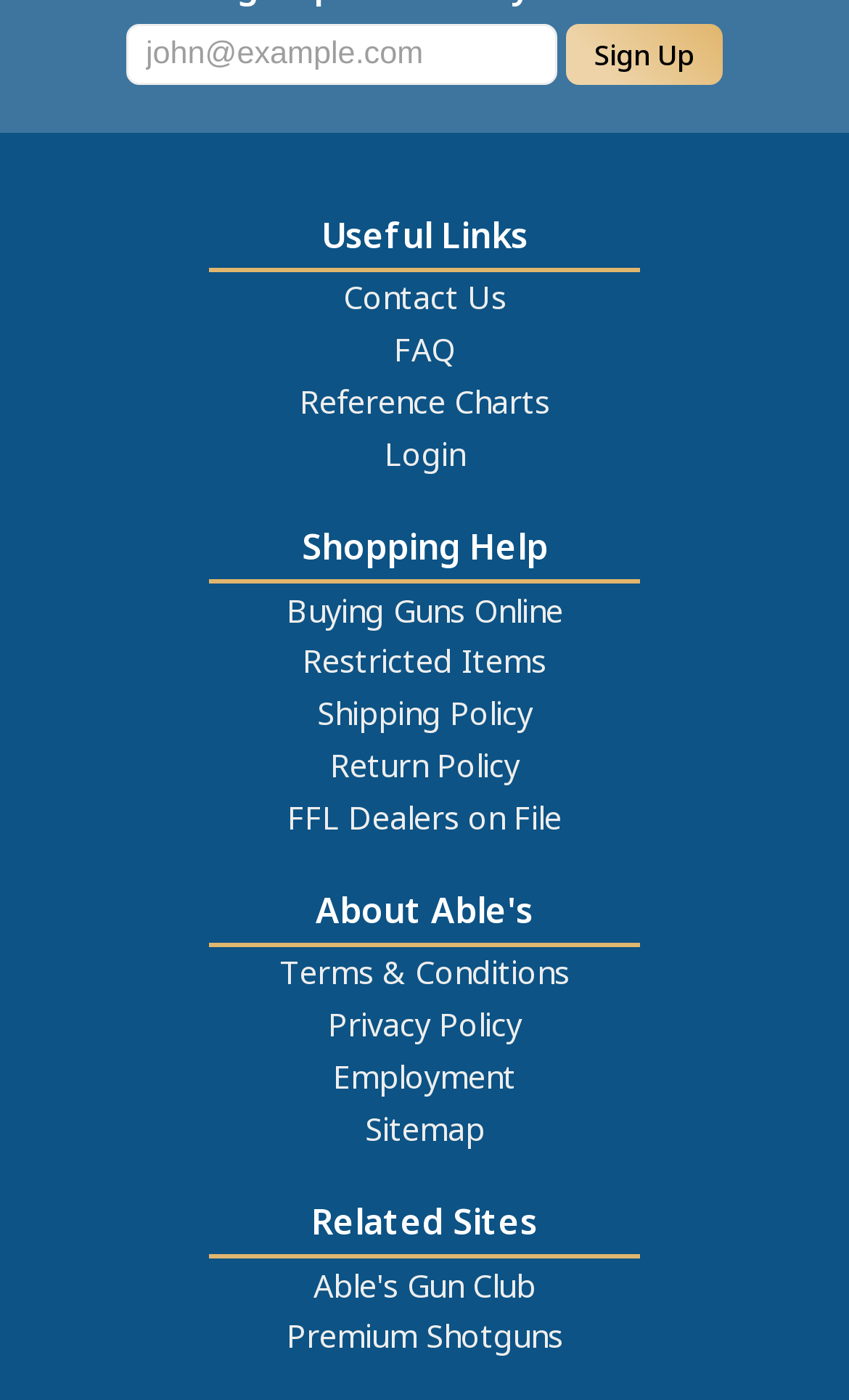Please give the bounding box coordinates of the area that should be clicked to fulfill the following instruction: "Enter email address". The coordinates should be in the format of four float numbers from 0 to 1, i.e., [left, top, right, bottom].

[0.149, 0.016, 0.656, 0.061]